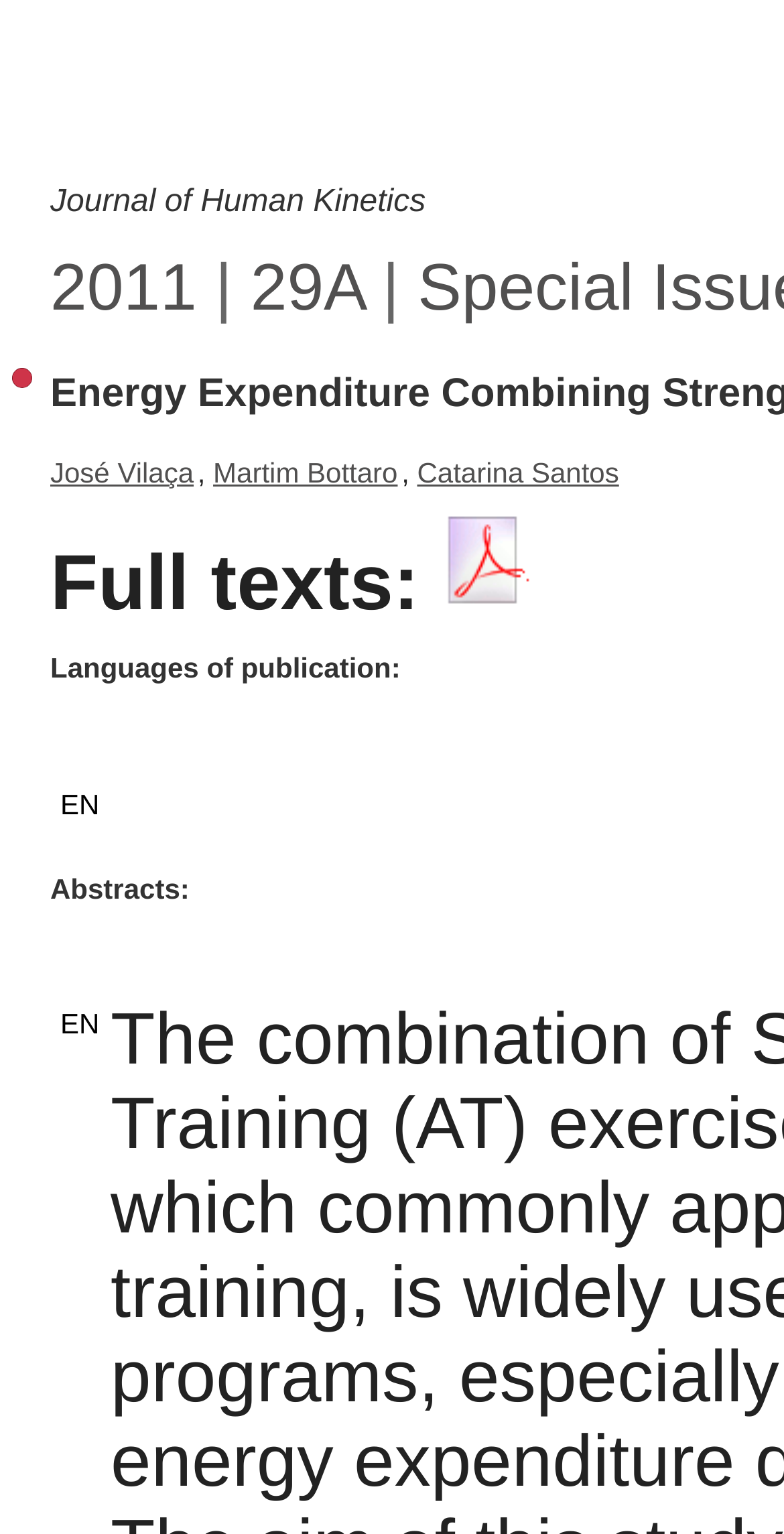Predict the bounding box for the UI component with the following description: "parent_node: Full texts:".

[0.561, 0.38, 0.684, 0.401]